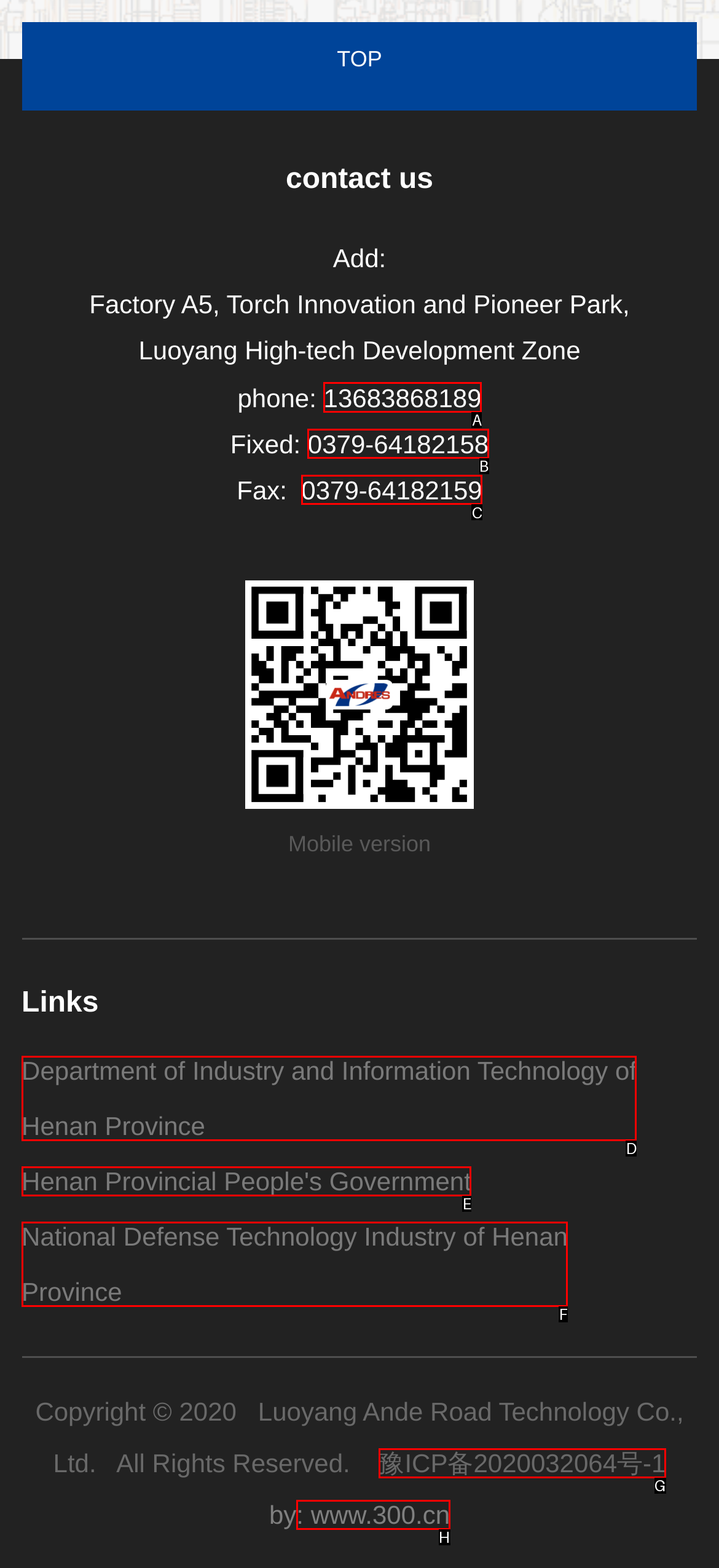Find the appropriate UI element to complete the task: call 13683868189. Indicate your choice by providing the letter of the element.

A